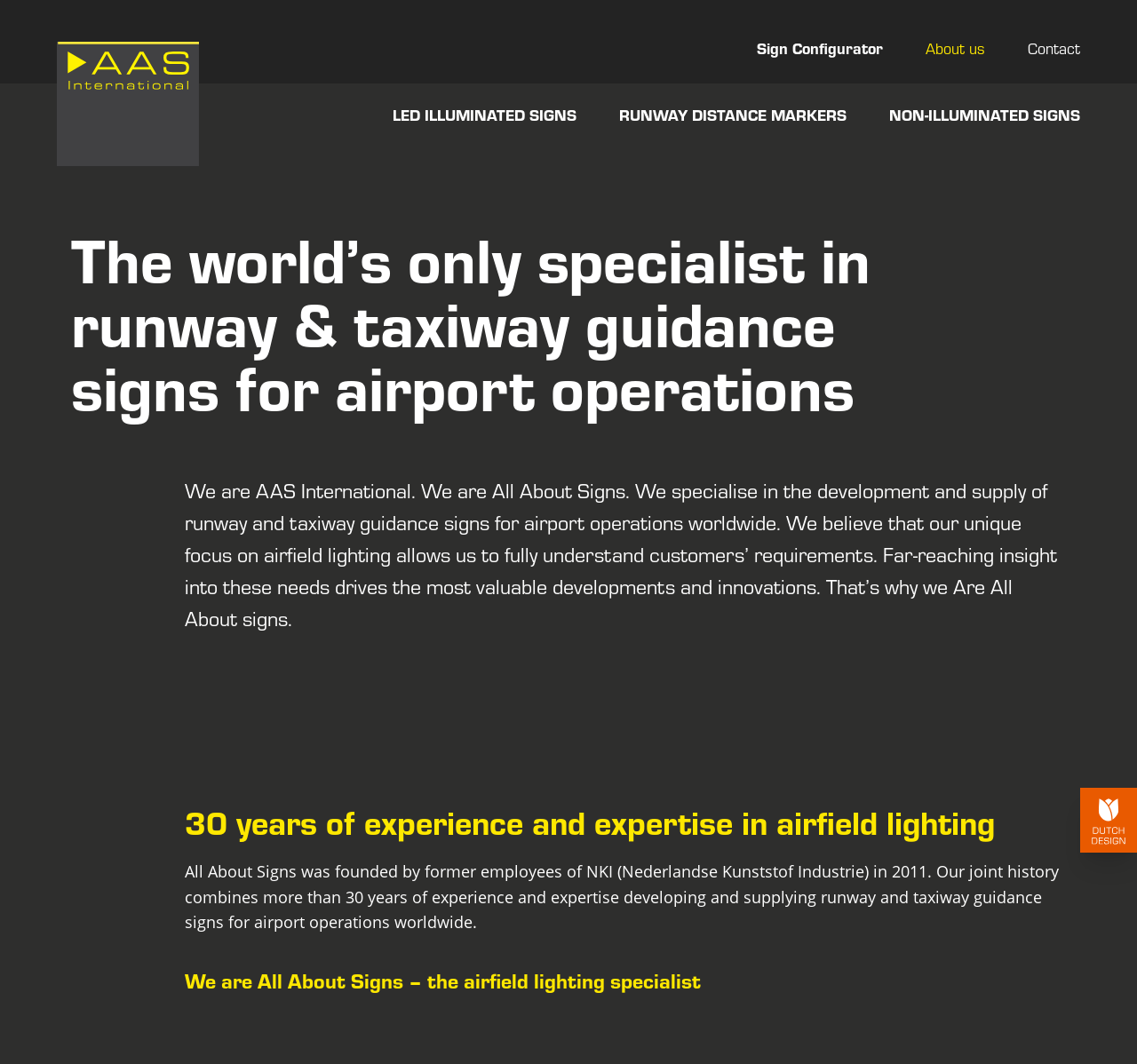Identify and extract the main heading of the webpage.

The world’s only specialist in runway & taxiway guidance signs for airport operations